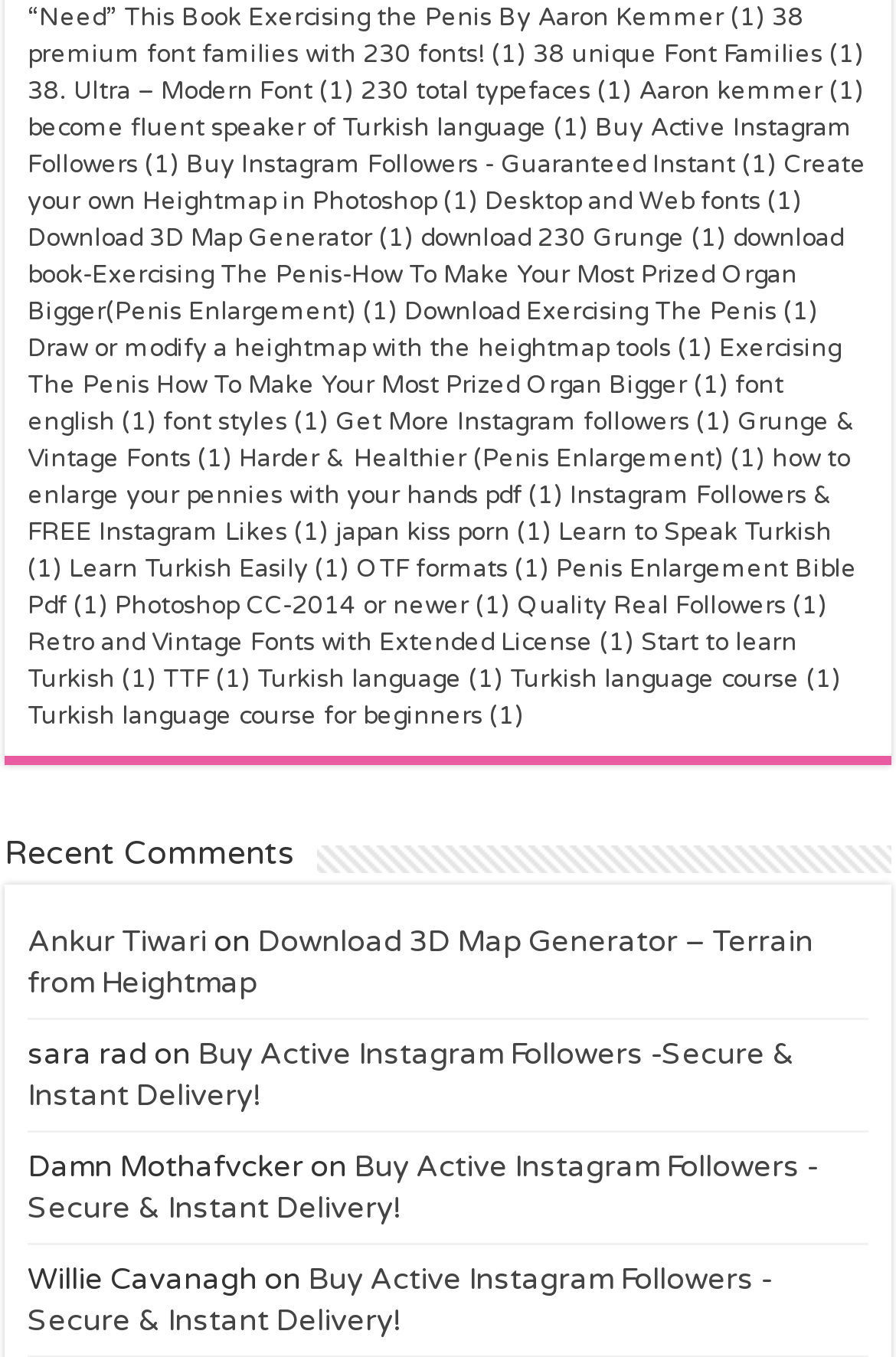Please examine the image and answer the question with a detailed explanation:
How many recent comments are there?

I counted the number of recent comments by looking at the section with the heading 'Recent Comments' and counting the number of links and static text elements underneath it.